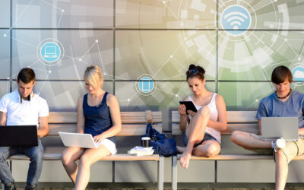With reference to the image, please provide a detailed answer to the following question: What is the primary activity of the individuals in the image?

The image shows that each individual is engrossed in their devices, suggesting that their primary activity is using technology for collaboration and connectivity.